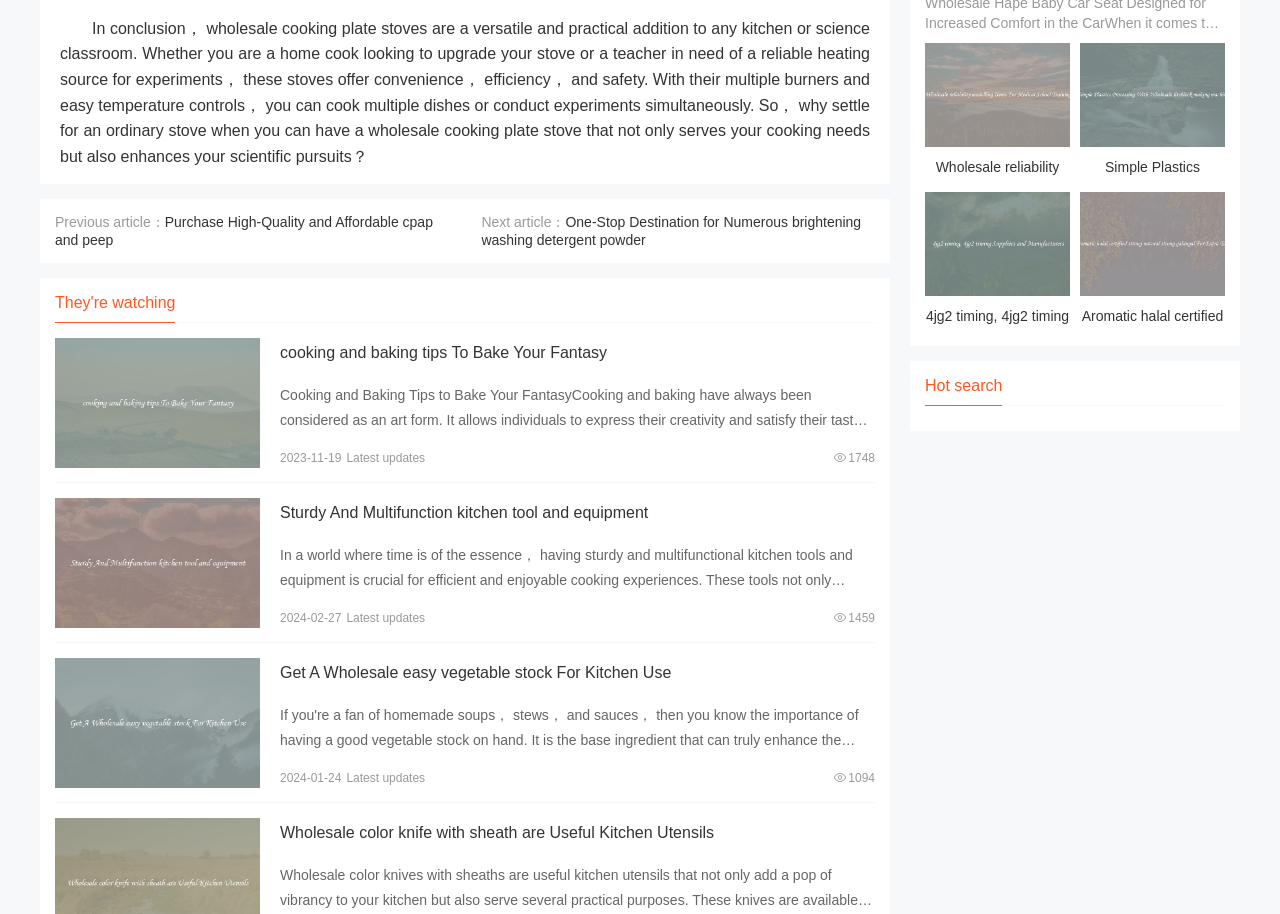Please provide a comprehensive response to the question based on the details in the image: What is the significance of the dates listed on the webpage?

The dates listed on the webpage, such as '2023-11-19' and '2024-02-27', appear to indicate the latest updates or postings on the webpage. They may be used to organize or categorize the content on the webpage.